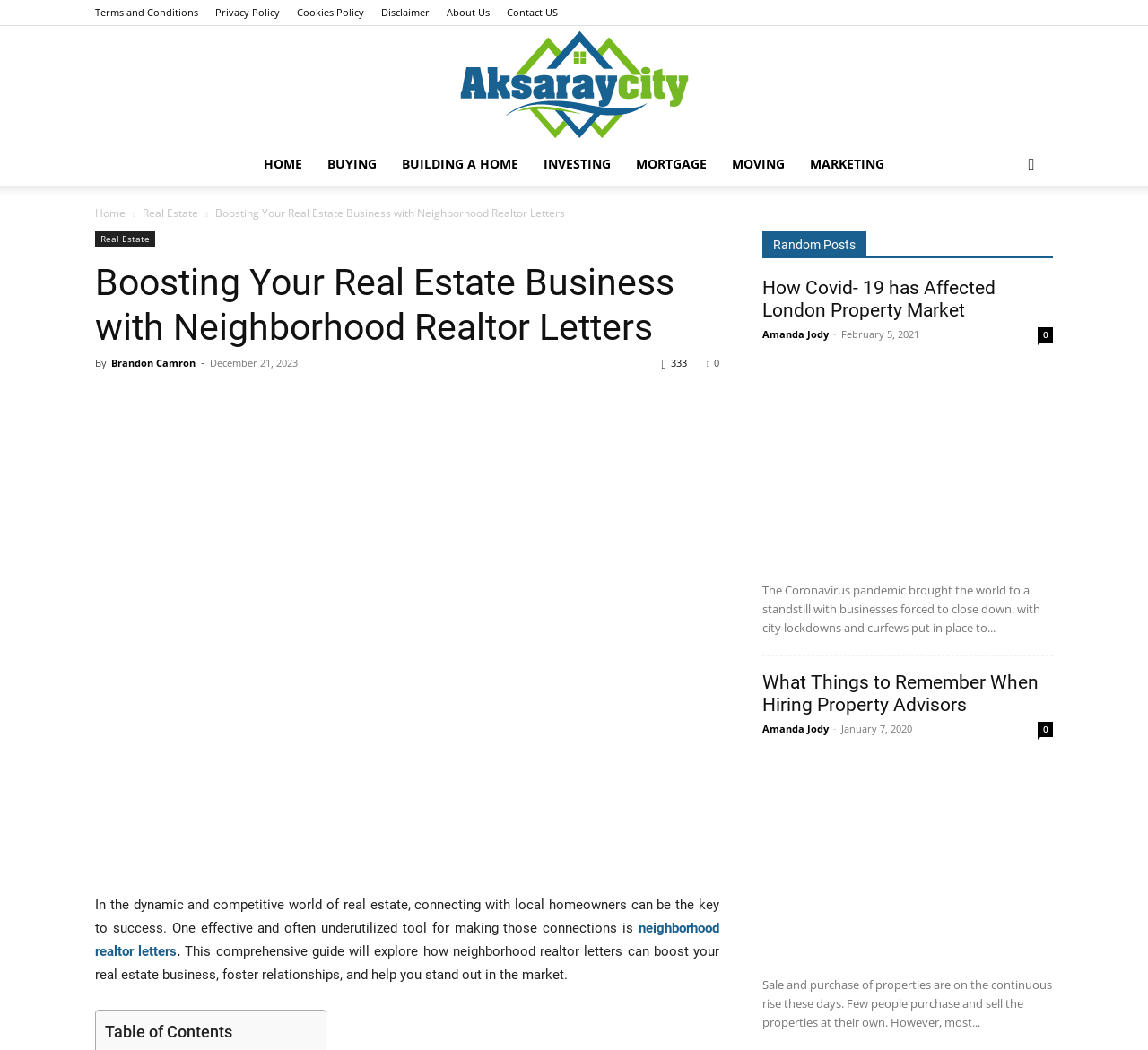Please determine the bounding box coordinates of the area that needs to be clicked to complete this task: 'Click on the 'Real Estate' link'. The coordinates must be four float numbers between 0 and 1, formatted as [left, top, right, bottom].

[0.124, 0.061, 0.173, 0.075]